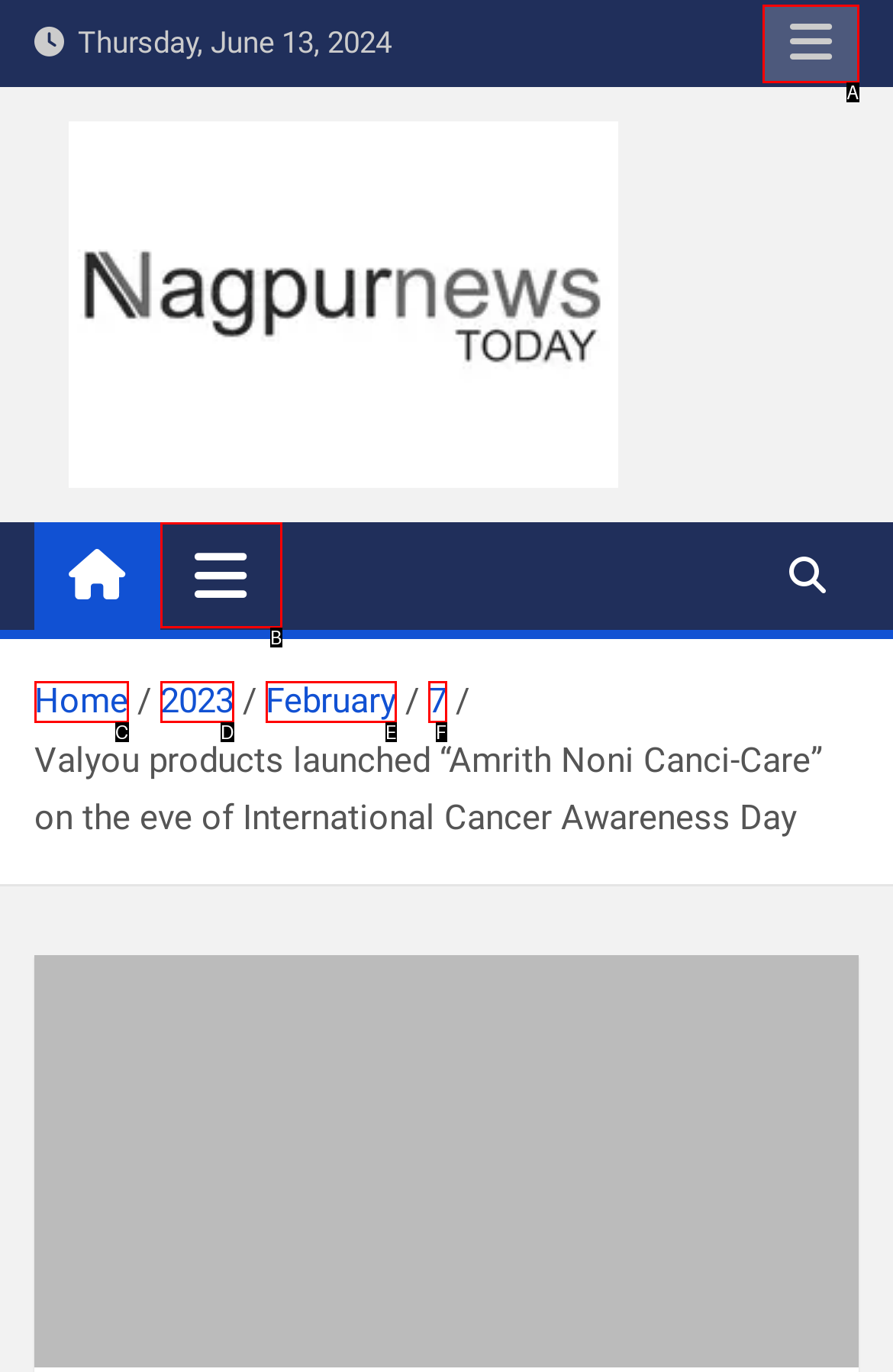Choose the HTML element that best fits the description: aria-label="Toggle navigation". Answer with the option's letter directly.

B